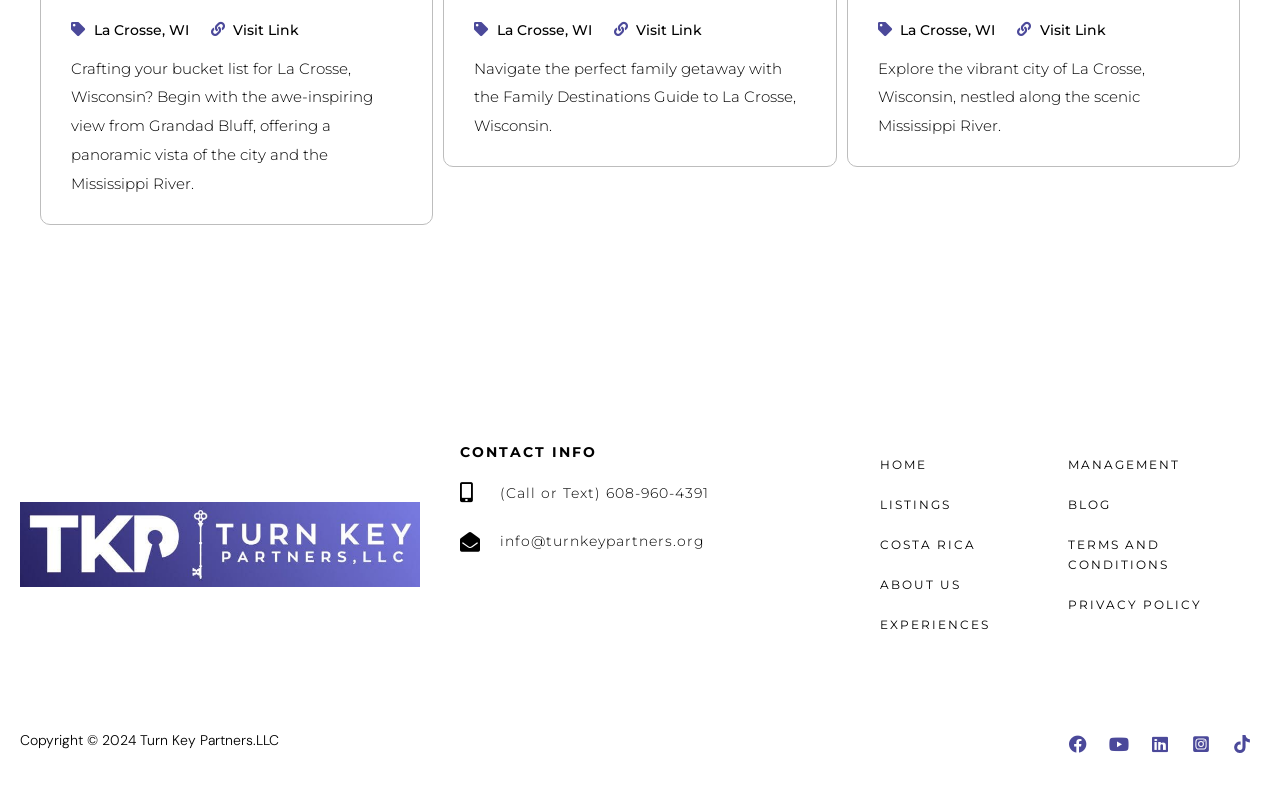Please find the bounding box coordinates of the section that needs to be clicked to achieve this instruction: "Visit La Crosse, WI".

[0.164, 0.02, 0.234, 0.056]